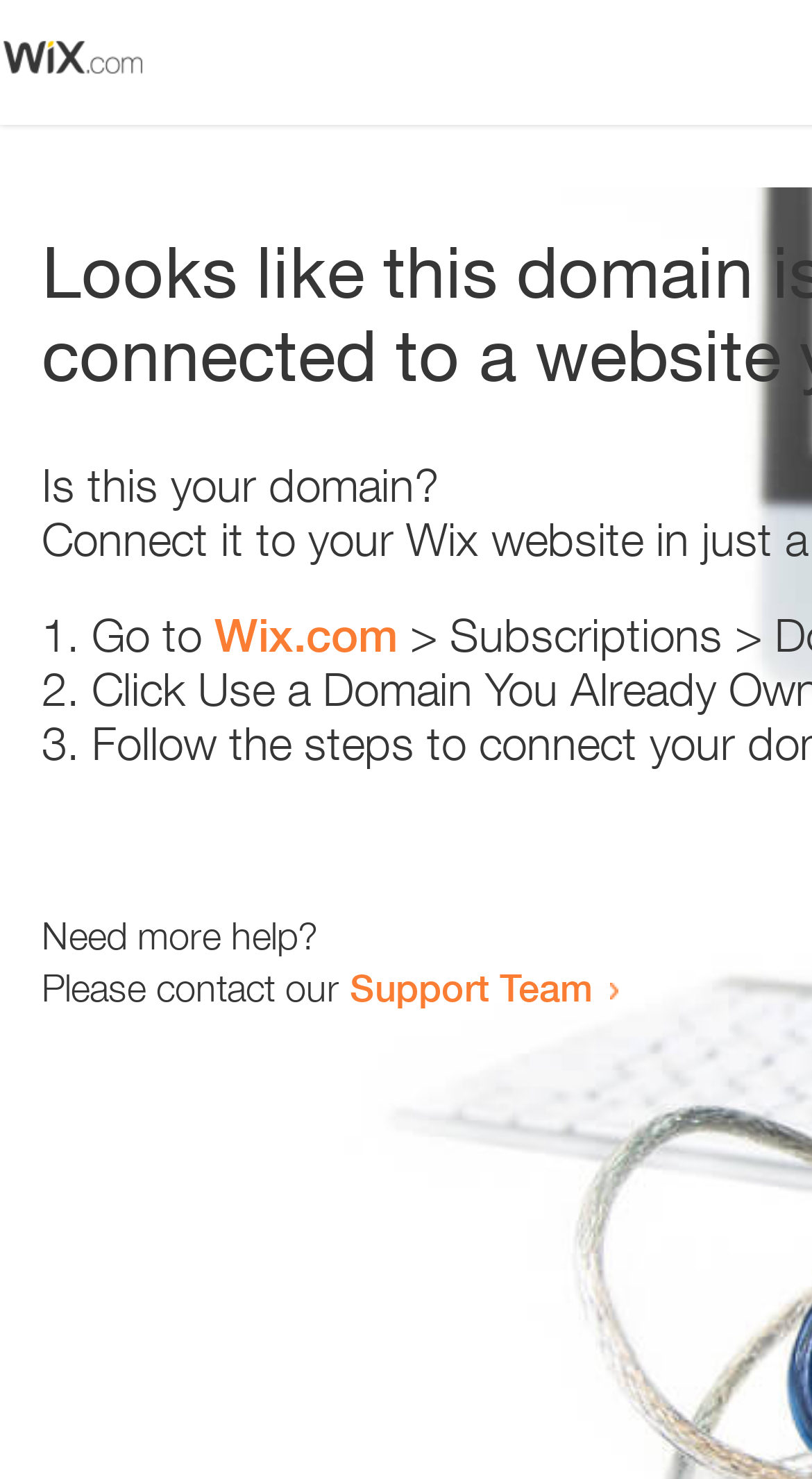Determine the bounding box for the UI element described here: "Wix.com".

[0.264, 0.411, 0.49, 0.448]